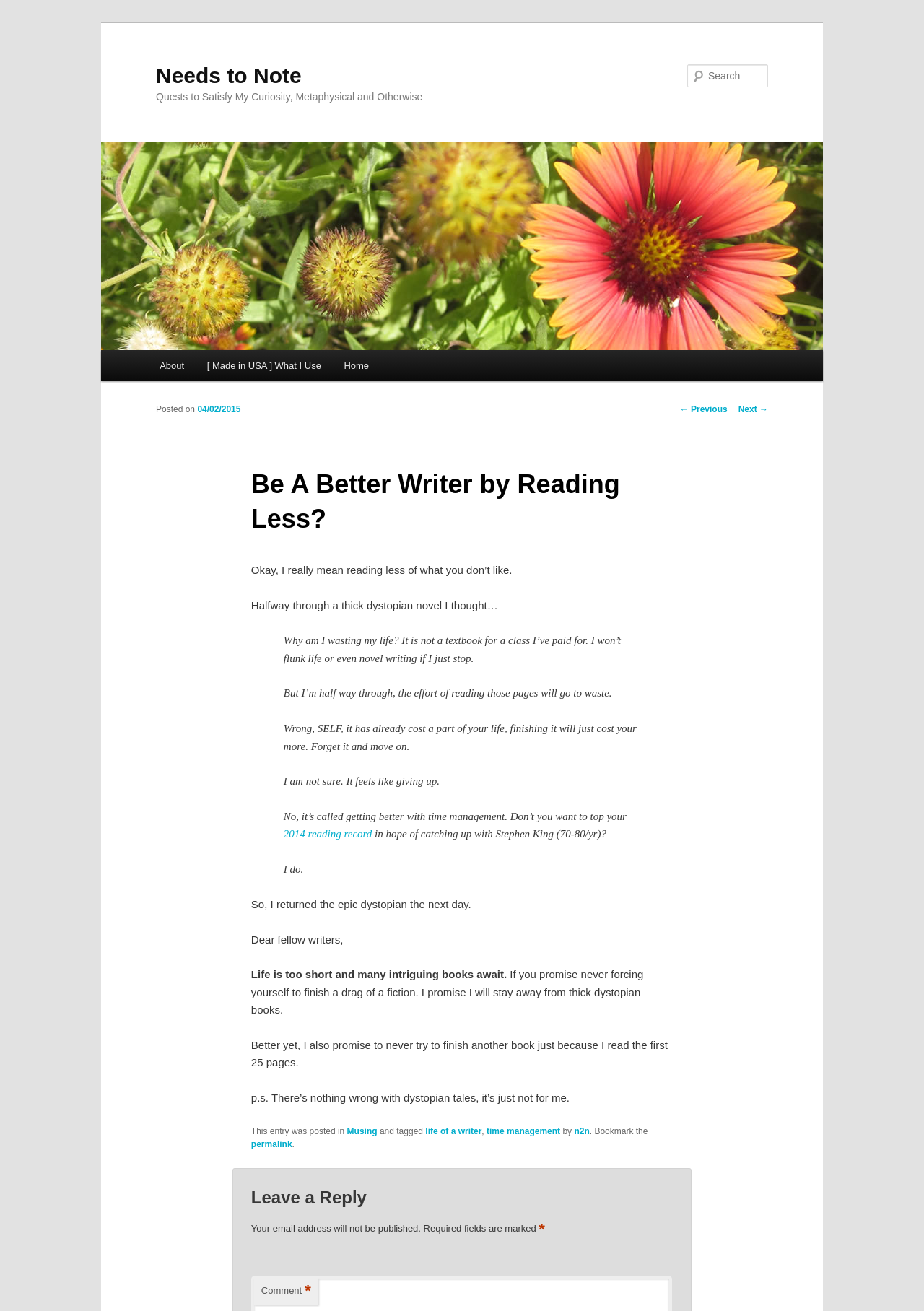Give a one-word or short phrase answer to this question: 
What is the author's promise to fellow writers?

To not force themselves to finish a bad book